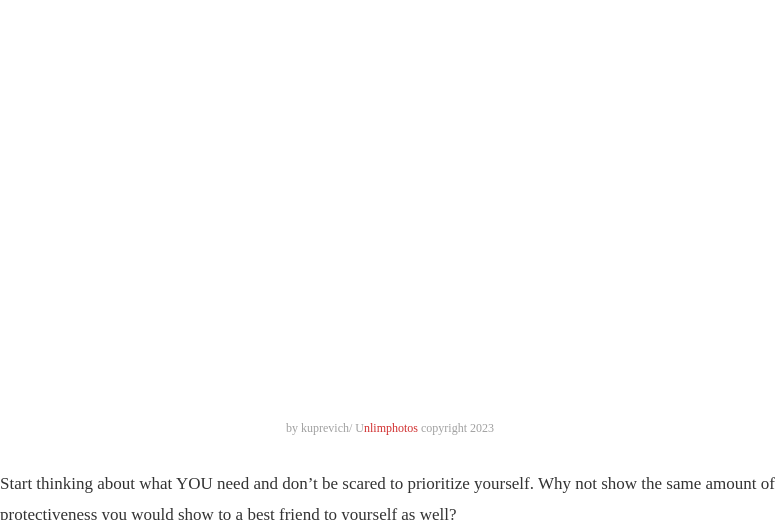What is the main message conveyed by the image?
Refer to the image and provide a one-word or short phrase answer.

Importance of self-care and prioritizing oneself